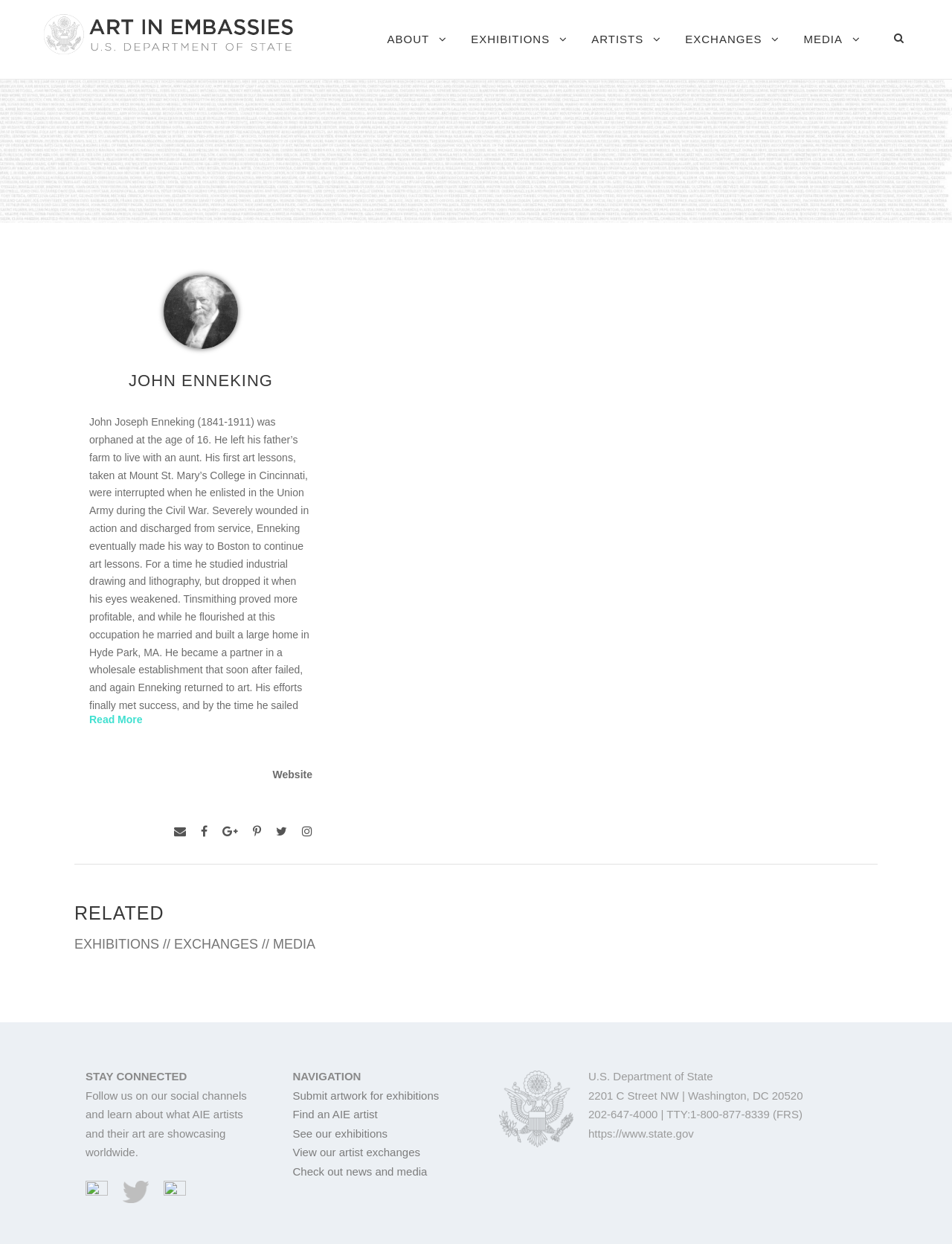Give a complete and precise description of the webpage's appearance.

This webpage is about John Joseph Enneking, an American artist. At the top, there is a small image and a link to the left, followed by a row of five links with icons, labeled "ABOUT", "EXHIBITIONS", "ARTISTS", "EXCHANGES", and "MEDIA". 

Below this row, there is a larger image, and a heading "JOHN ENNEKING" in a prominent position. Underneath the heading, there is a block of text that describes Enneking's life, including his early years, his art education, and his career as an artist. The text also mentions his membership in various art clubs and societies, as well as his exhibitions and awards.

To the right of the text, there are several social media links and an icon labeled "Website". Below the text, there is a heading "RELATED" with a list of links to exhibitions, exchanges, and media. 

Further down, there is a section labeled "STAY CONNECTED" with a brief description and a call to follow the organization's social media channels. Next to it, there is a section labeled "NAVIGATION" with links to submit artwork, find an artist, see exhibitions, view artist exchanges, and check out news and media.

At the bottom of the page, there is a section with the U.S. Department of State's logo, address, phone number, and website.